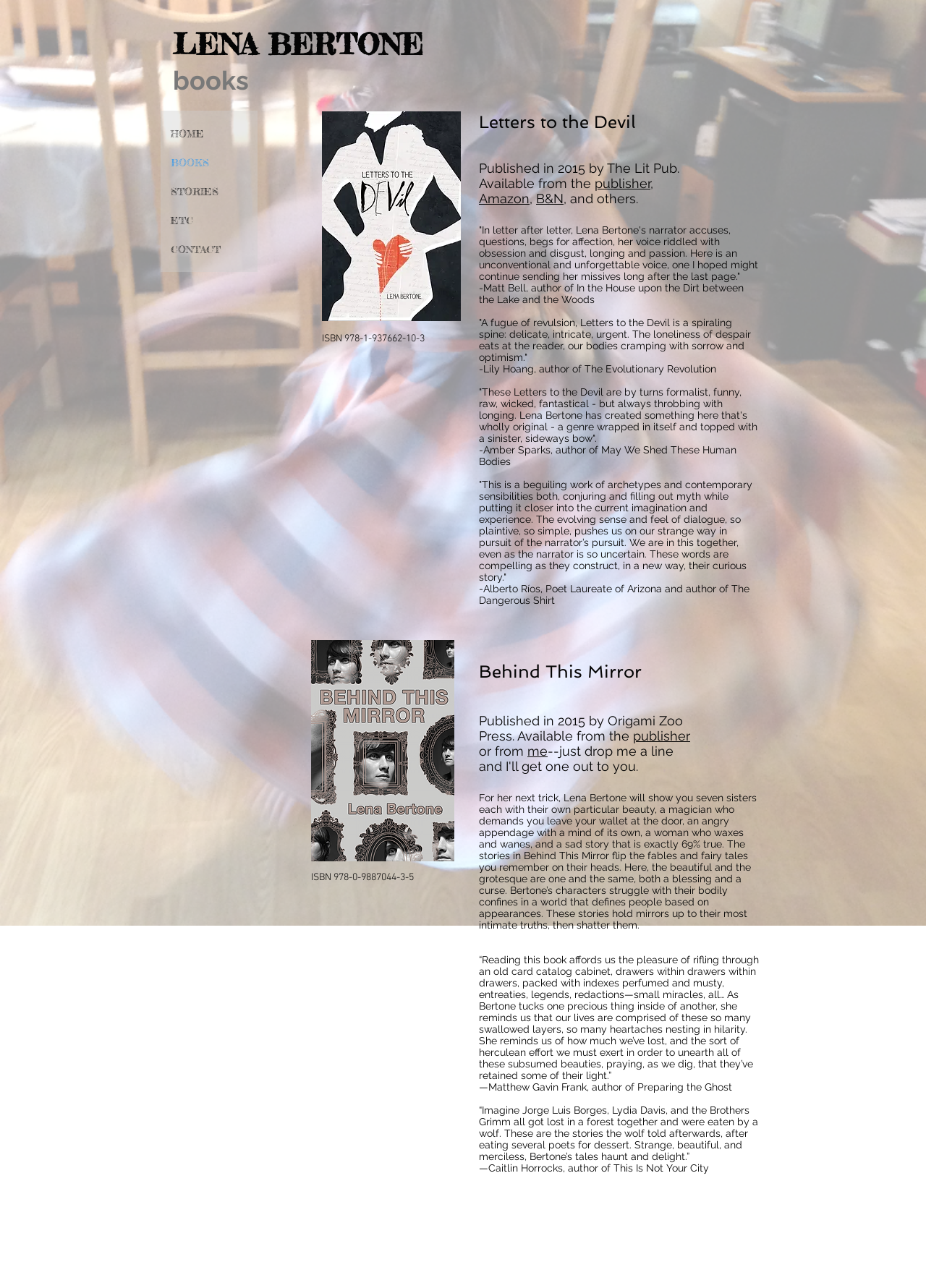Determine the bounding box coordinates for the element that should be clicked to follow this instruction: "Click on the 'HOME' link". The coordinates should be given as four float numbers between 0 and 1, in the format [left, top, right, bottom].

[0.184, 0.093, 0.266, 0.115]